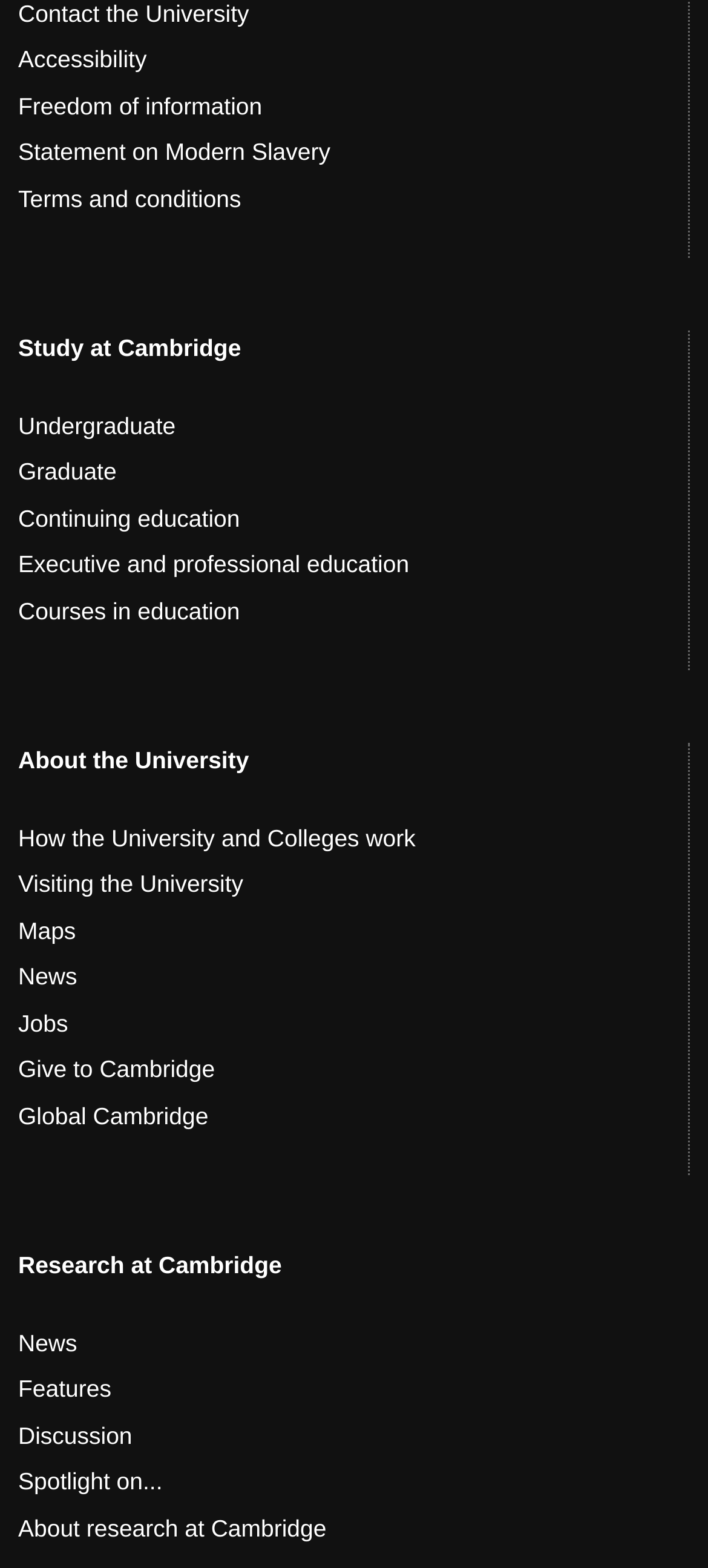Find the bounding box coordinates for the HTML element described as: "About research at Cambridge". The coordinates should consist of four float values between 0 and 1, i.e., [left, top, right, bottom].

[0.026, 0.966, 0.461, 0.983]